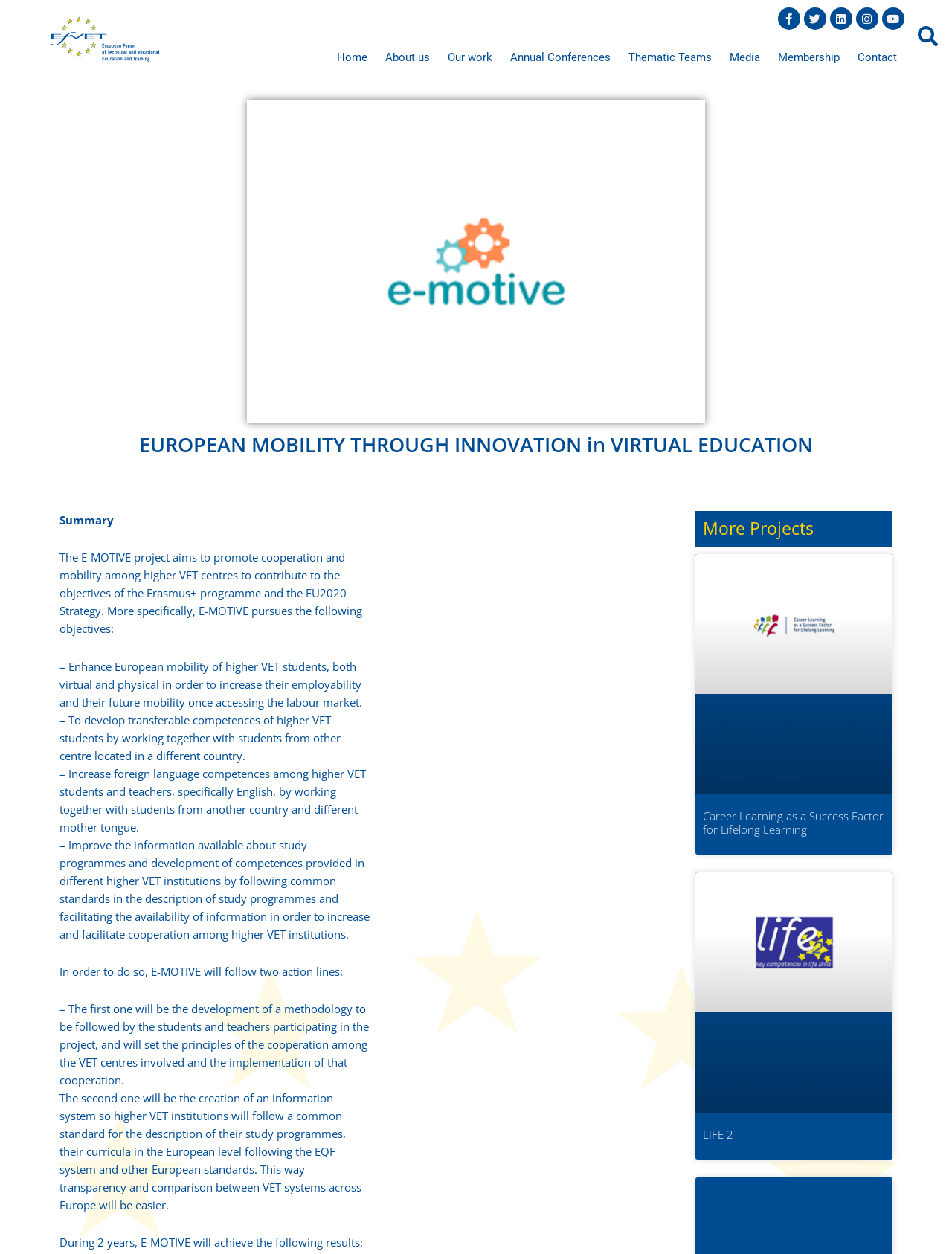Determine the bounding box coordinates of the clickable region to follow the instruction: "Explore the Annual Conferences link".

[0.532, 0.033, 0.645, 0.059]